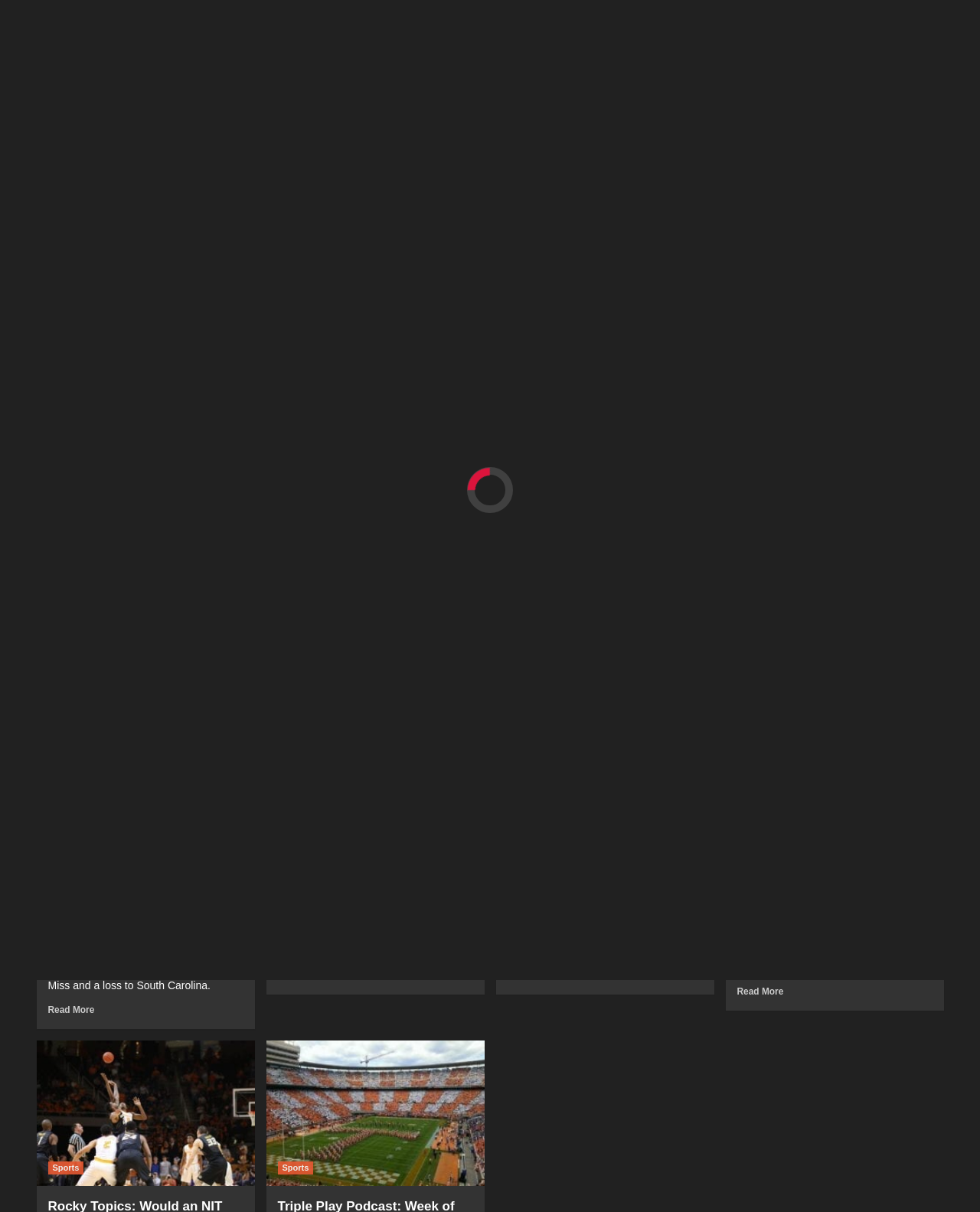How many links are in the first figcaption?
Using the information from the image, provide a comprehensive answer to the question.

I counted the number of links in the first figcaption and found five of them, which are 'Featured', 'Lady Vols', 'News & Sports', 'Sports', and 'UT Basketball'.